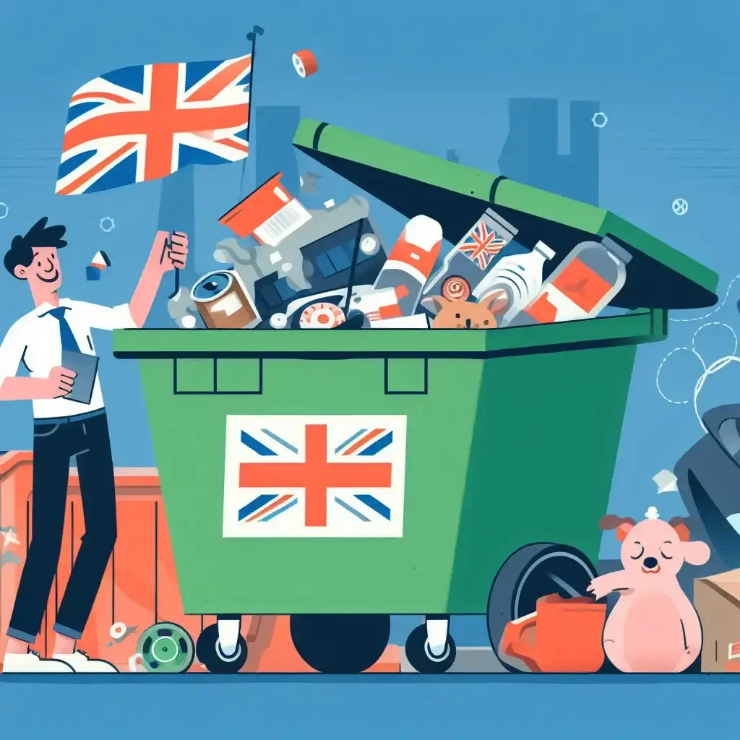Answer the question below with a single word or a brief phrase: 
What is the dumpster filled with?

Discarded food cans and waste